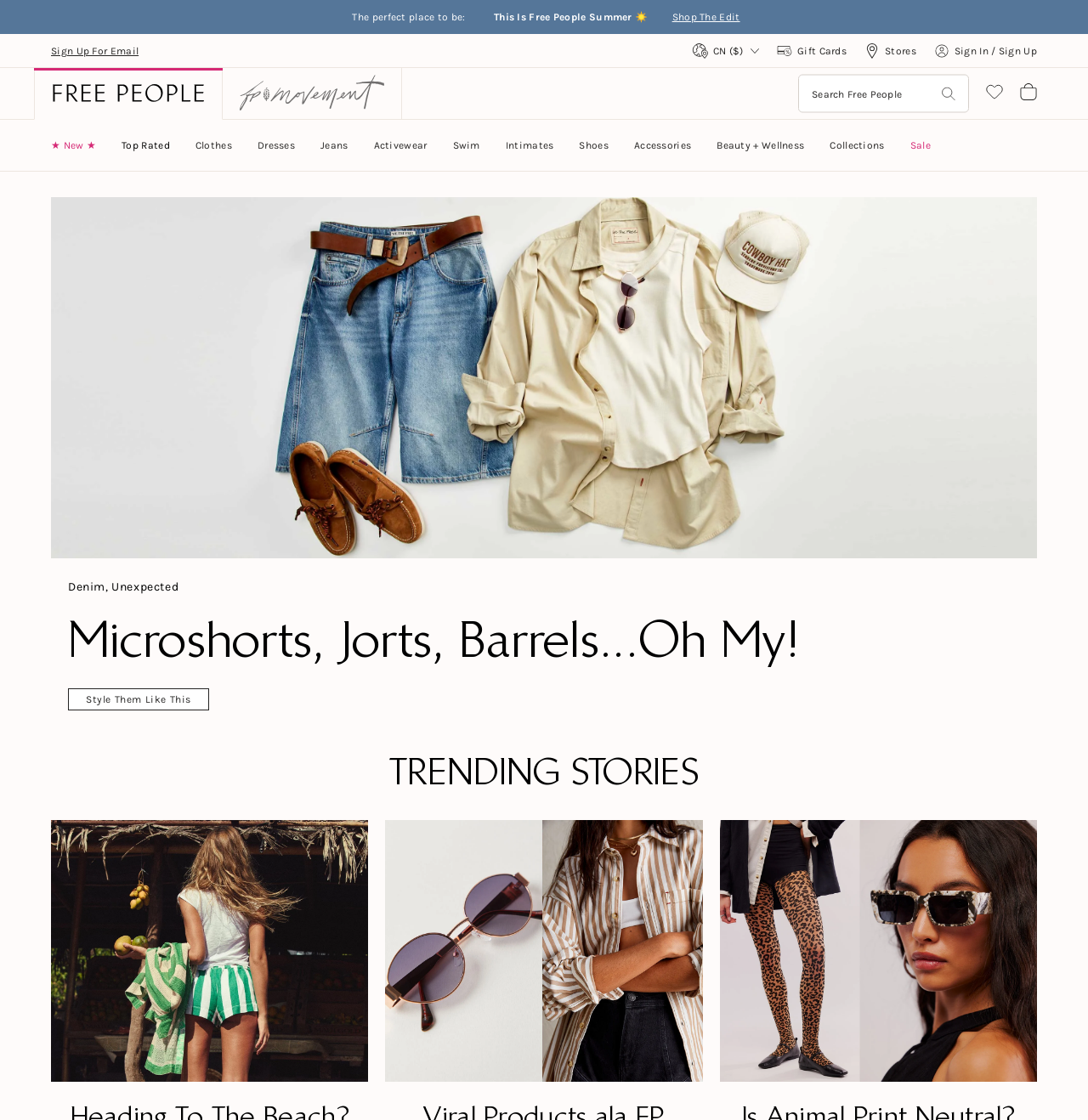Find and provide the bounding box coordinates for the UI element described here: "Shop The Edit". The coordinates should be given as four float numbers between 0 and 1: [left, top, right, bottom].

[0.61, 0.01, 0.688, 0.021]